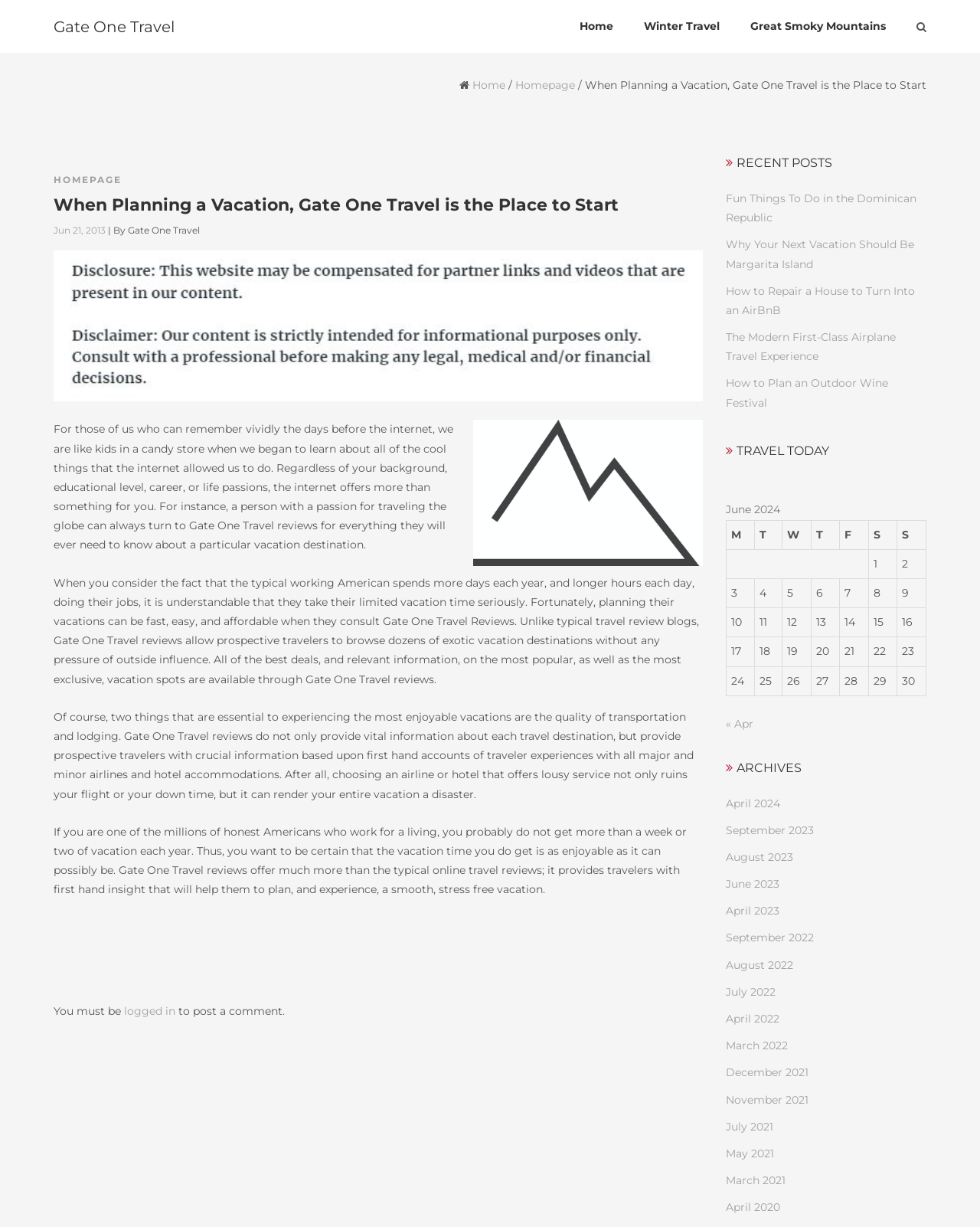Find and extract the text of the primary heading on the webpage.

When Planning a Vacation, Gate One Travel is the Place to Start